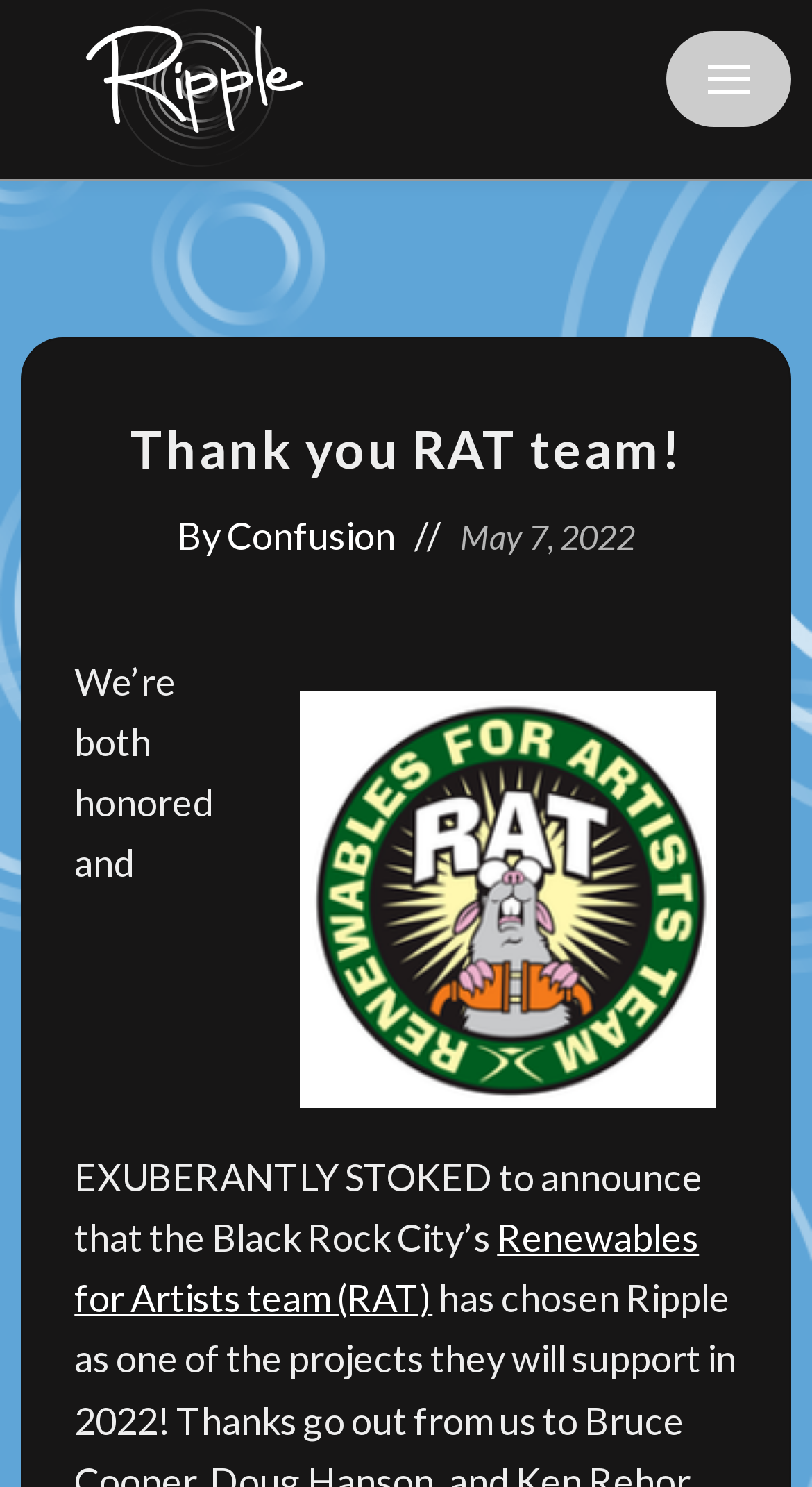What is the tone of the article?
Refer to the image and provide a detailed answer to the question.

The tone of the article can be inferred by reading the main text of the webpage, where it says 'We’re both honored and EXUBERANTLY STOKED'. The use of the word 'EXUBERANTLY STOKED' suggests that the tone of the article is excited and enthusiastic.